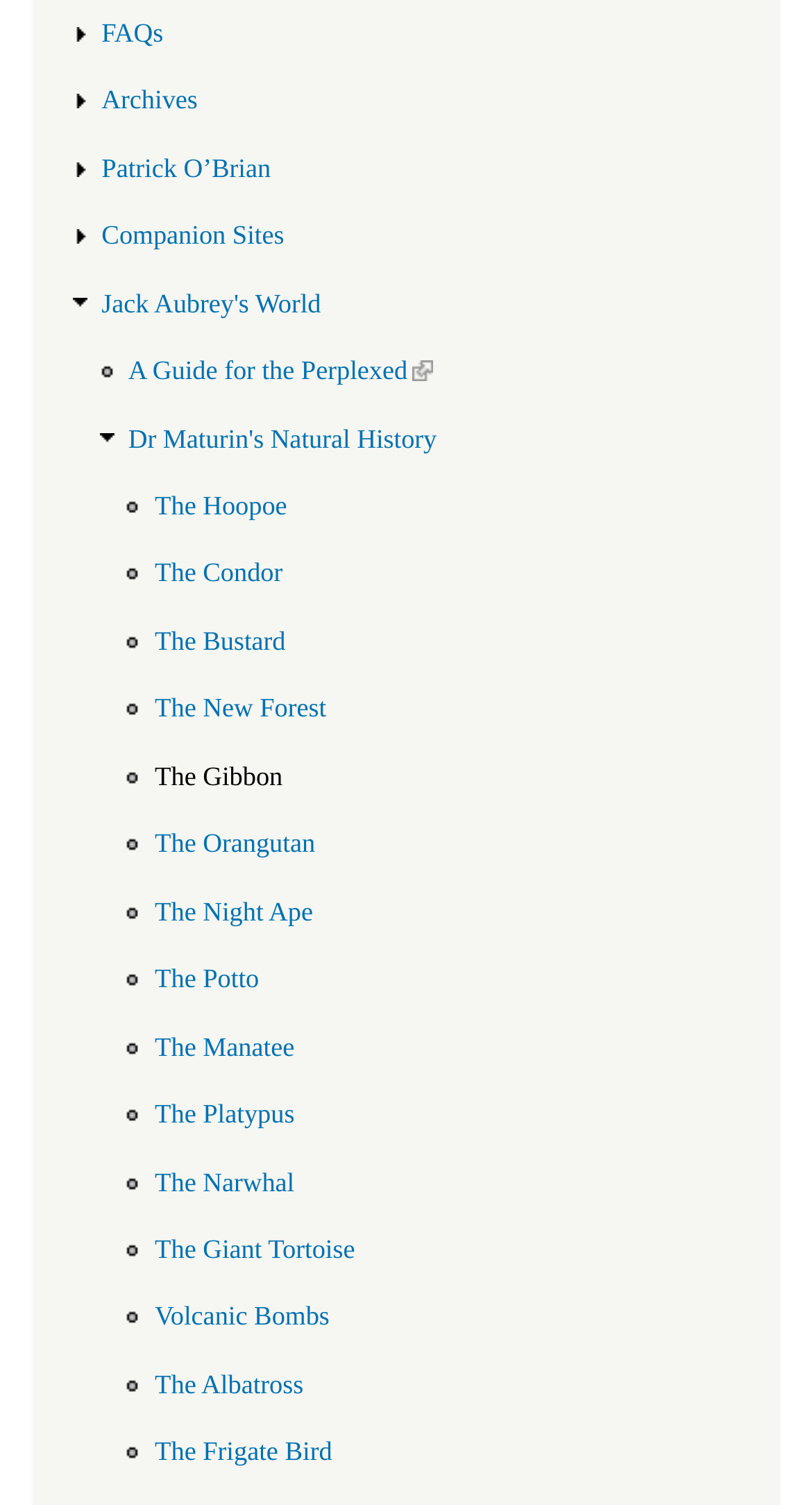Identify the coordinates of the bounding box for the element that must be clicked to accomplish the instruction: "Visit Patrick O'Brian's page".

[0.125, 0.088, 0.333, 0.135]